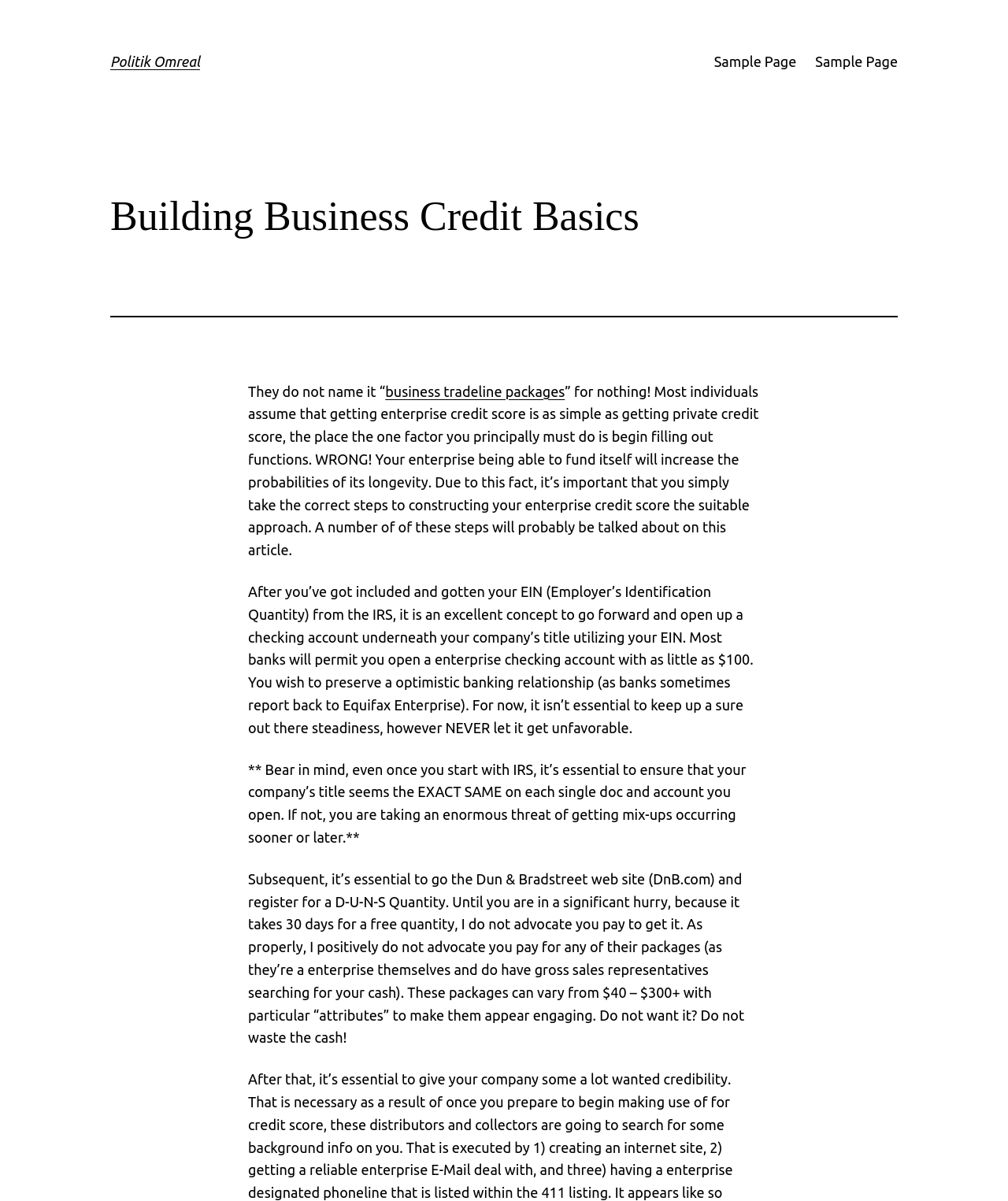What should be consistent across all documents and accounts?
Based on the visual details in the image, please answer the question thoroughly.

The webpage emphasizes the importance of ensuring that the company name appears exactly the same on every single document and account opened.